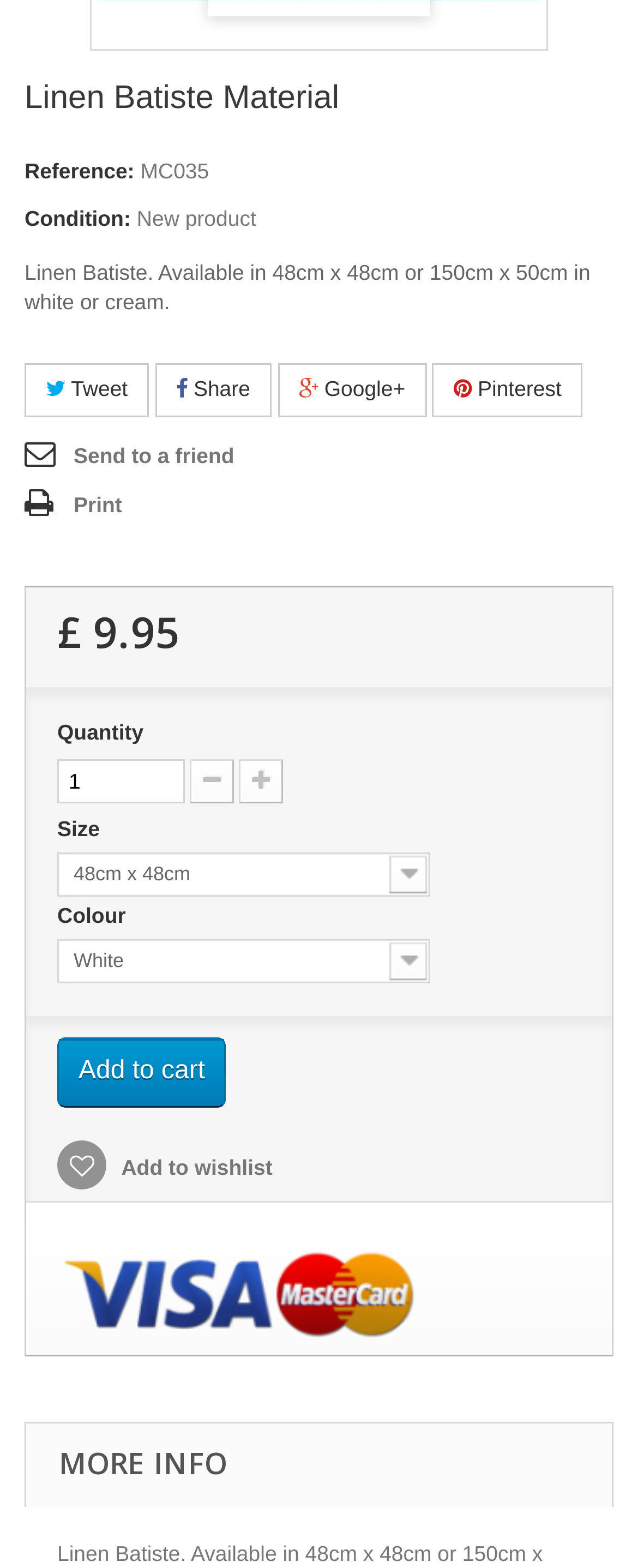What are the available sizes of the product?
Respond to the question with a single word or phrase according to the image.

48cm x 48cm or 150cm x 50cm